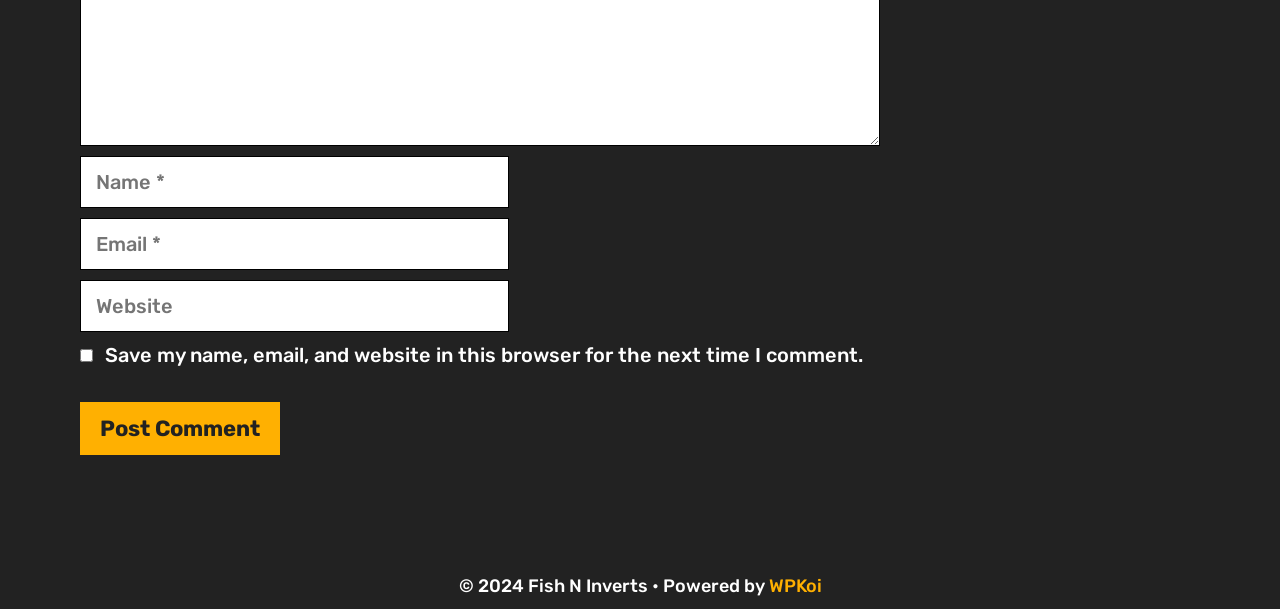Respond with a single word or phrase to the following question:
What is the name of the website's copyright holder?

Fish N Inverts